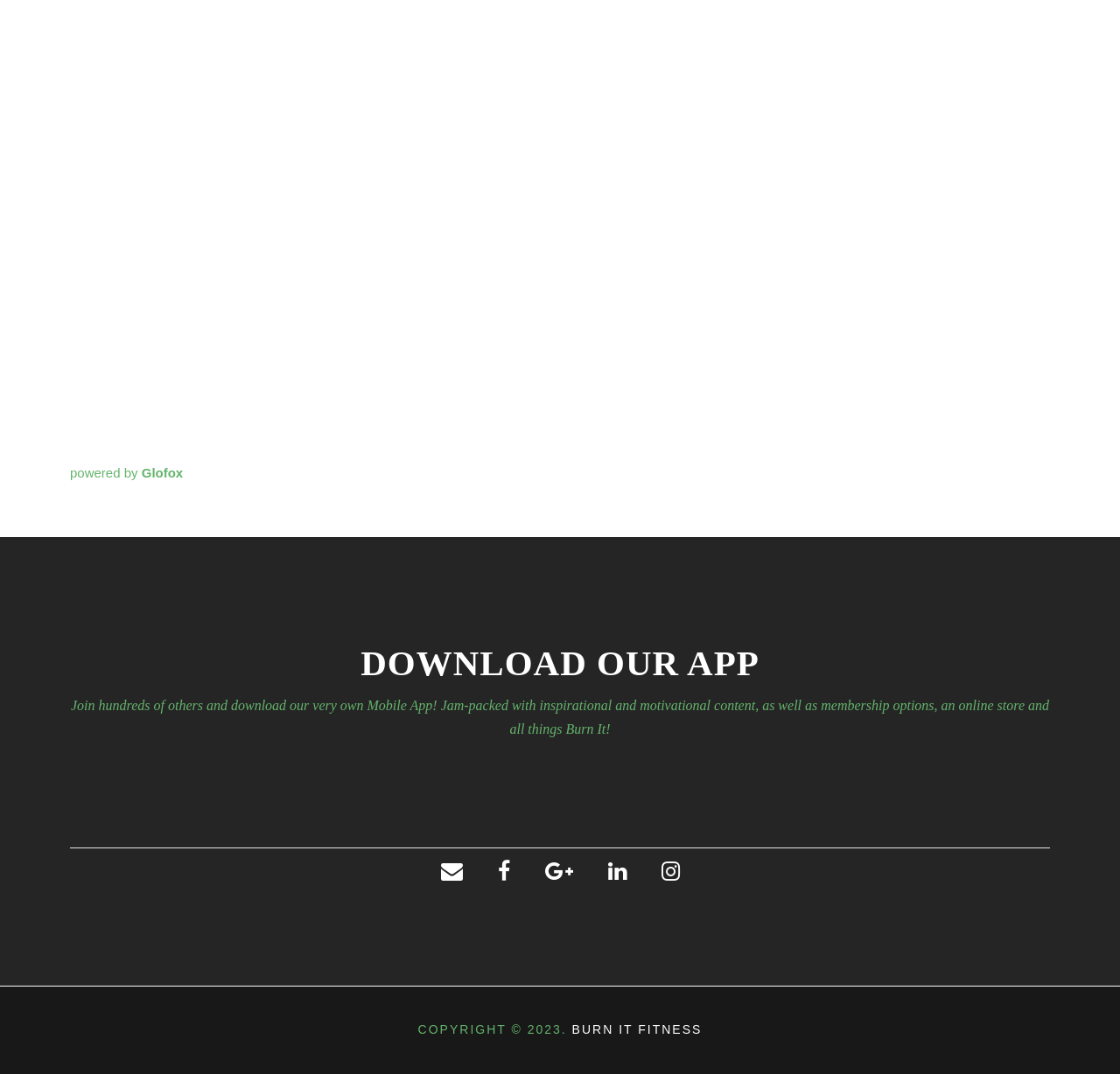What is the text of the main heading?
Please give a well-detailed answer to the question.

The main heading is located at the top of the webpage, with a bounding box coordinate of [0.322, 0.597, 0.678, 0.637]. The text of the main heading is 'DOWNLOAD OUR APP'.